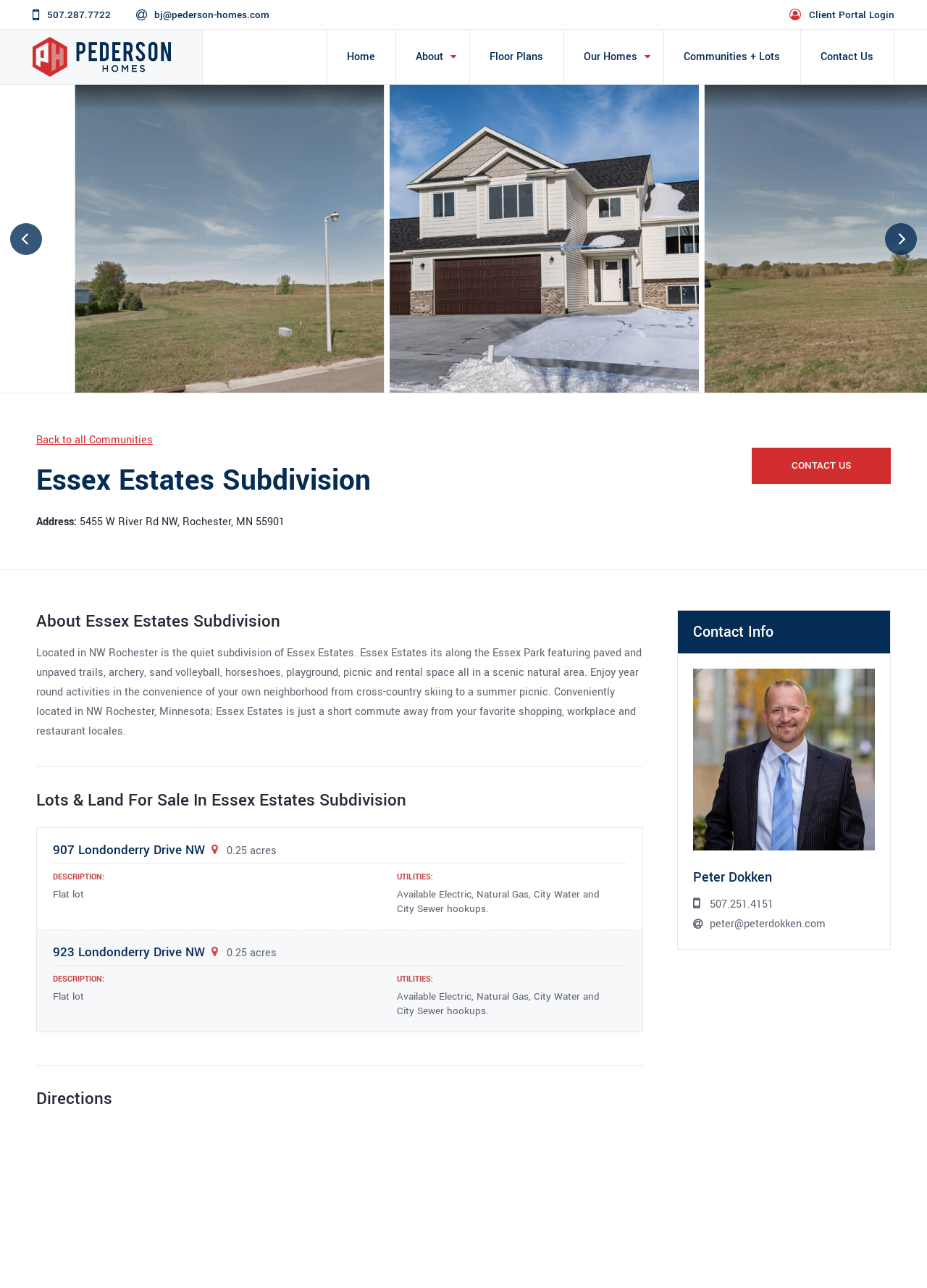Given the content of the image, can you provide a detailed answer to the question?
What is the address of the Essex Estates Subdivision?

I found the address by looking at the section on the webpage that describes the Essex Estates Subdivision. The address is listed as 5455 W River Rd NW, Rochester, MN 55901.